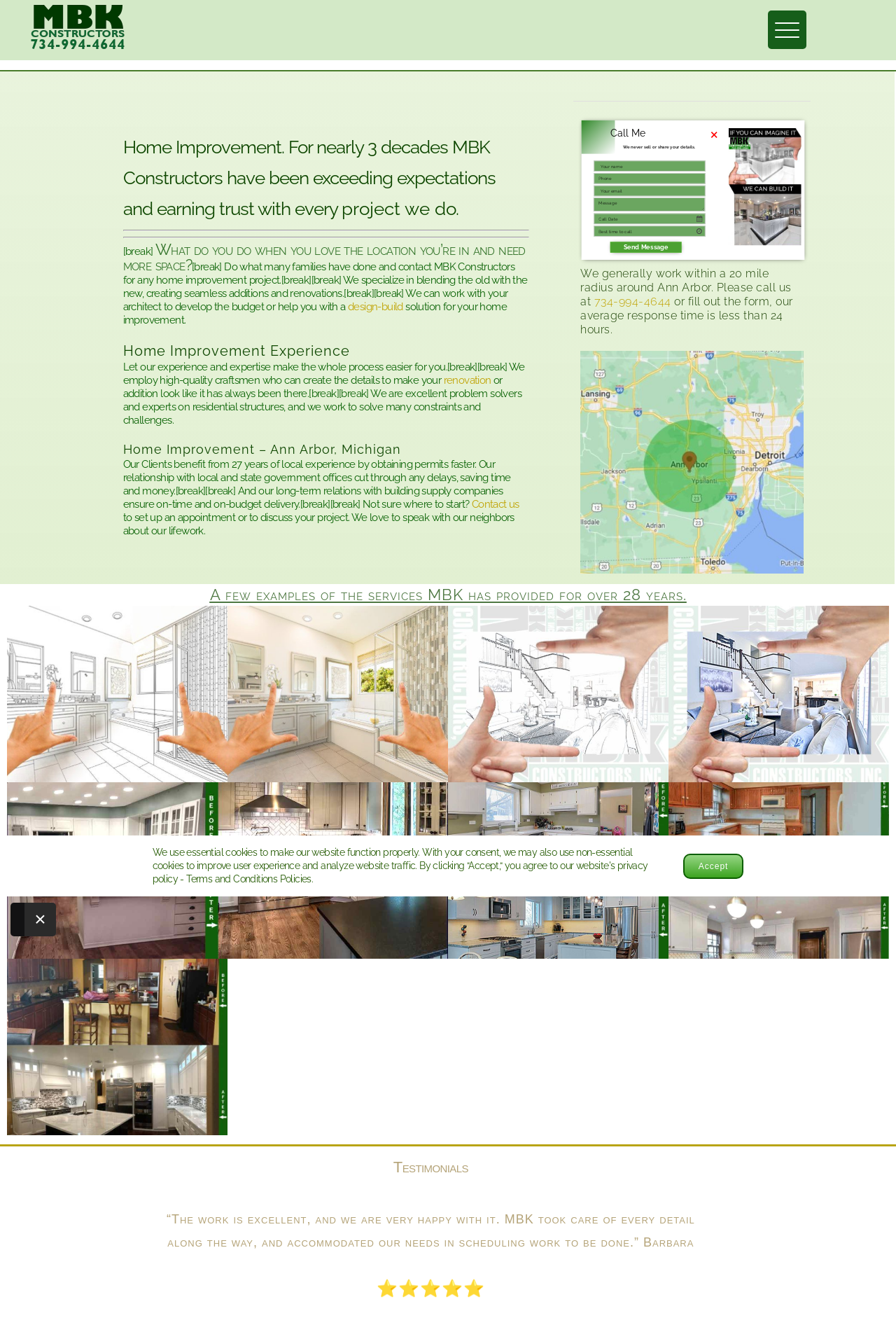Using the details from the image, please elaborate on the following question: What is the average response time of the company to inquiries?

I found this information by reading the text that says 'our average response time is less than 24 hours'.